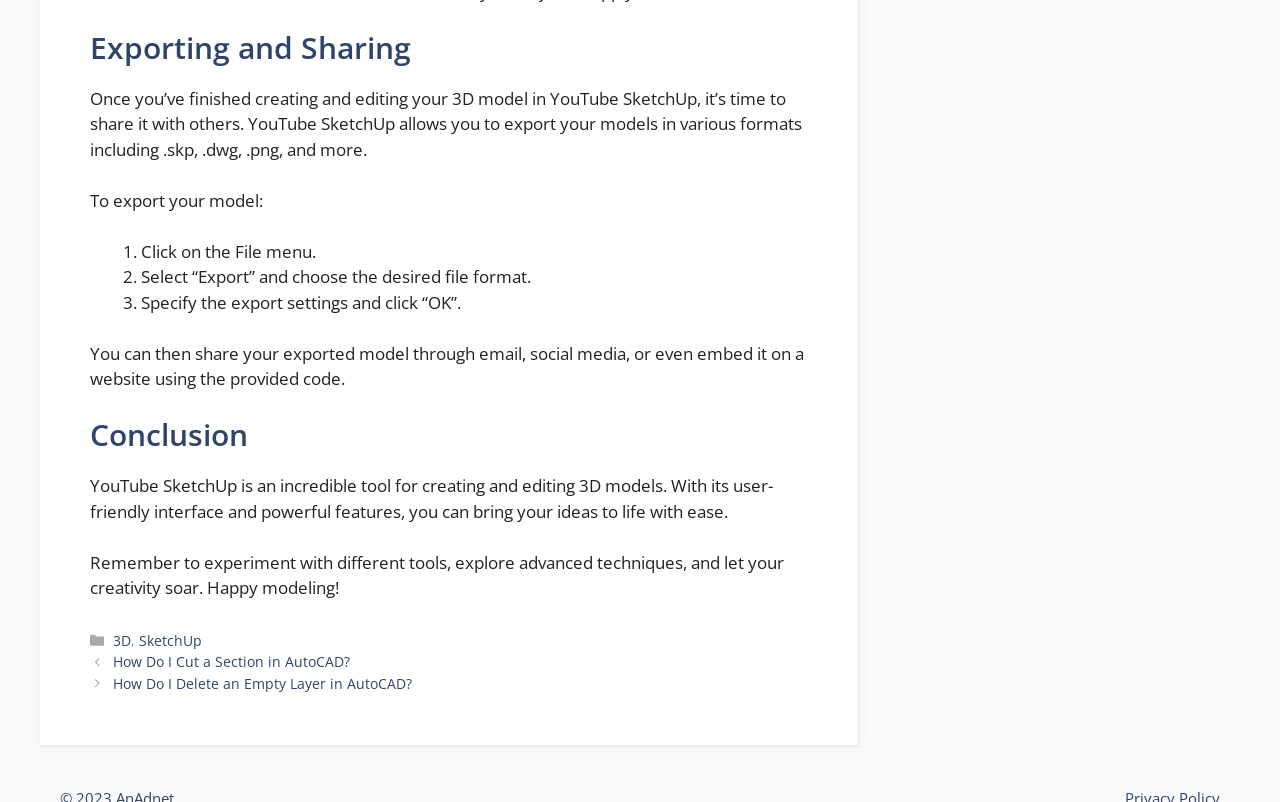What is the format of the exported 3D model?
Examine the image closely and answer the question with as much detail as possible.

YouTube SketchUp allows you to export your 3D models in various formats, including .skp, .dwg, .png, and more. This flexibility makes it easy to share and use your 3D models in different applications.